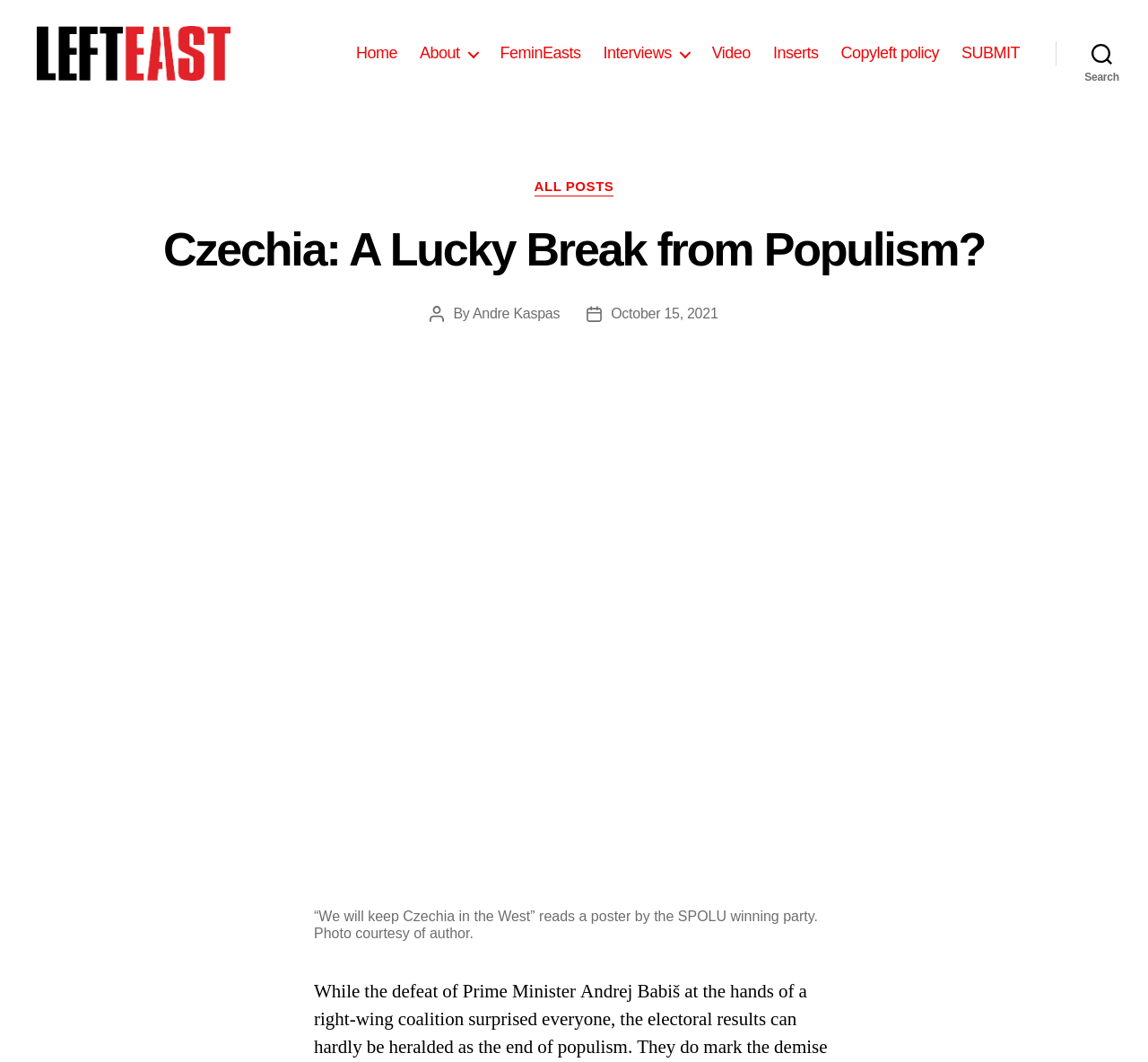Specify the bounding box coordinates of the region I need to click to perform the following instruction: "search for something". The coordinates must be four float numbers in the range of 0 to 1, i.e., [left, top, right, bottom].

[0.92, 0.034, 1.0, 0.071]